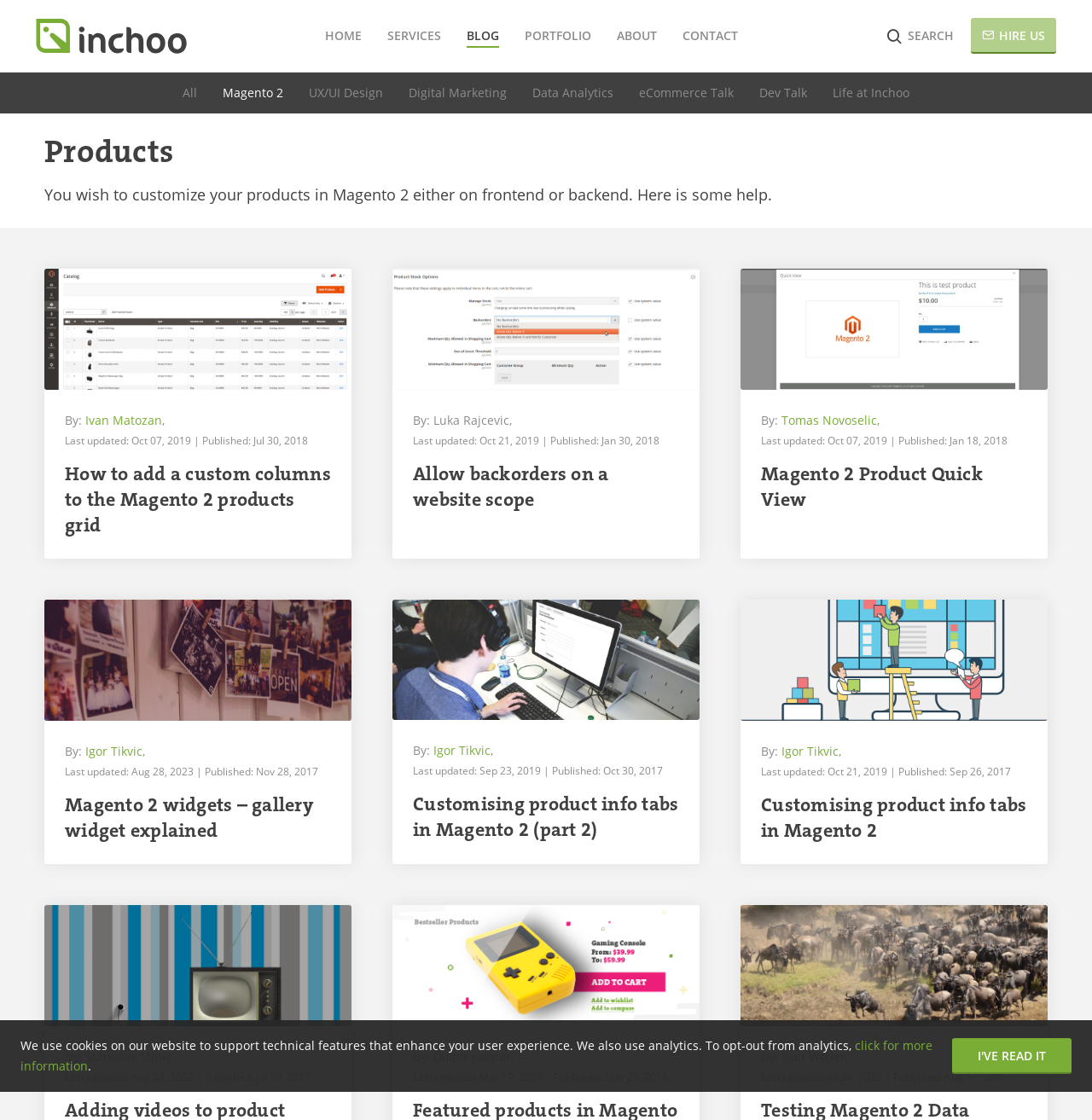Describe every aspect of the webpage in a detailed manner.

The webpage is about customizing products in Magento 2, with a focus on frontend and backend development. At the top, there is a navigation menu with links to "HOME", "SERVICES", "BLOG", "PORTFOLIO", "ABOUT", and "CONTACT". Next to the navigation menu, there are two buttons: "SEARCH" and "HIRE US". 

Below the navigation menu, there is a vertical menu with links to various categories, including "All", "Magento 2", "UX/UI Design", "Digital Marketing", "Data Analytics", "eCommerce Talk", "Dev Talk", and "Life at Inchoo". 

The main content of the webpage is divided into four sections, each containing an article with a heading, a brief description, and an image. The articles are about customizing products in Magento 2, including adding custom columns to the products grid, allowing backorders on a website scope, and creating a product quick view. Each article has a heading, a brief description, and an image, along with information about the author and the publication date.

There are four articles in total, arranged in two columns. The first column contains two articles, and the second column contains the other two articles. Each article has a similar layout, with the heading and image at the top, followed by the brief description and author information below.